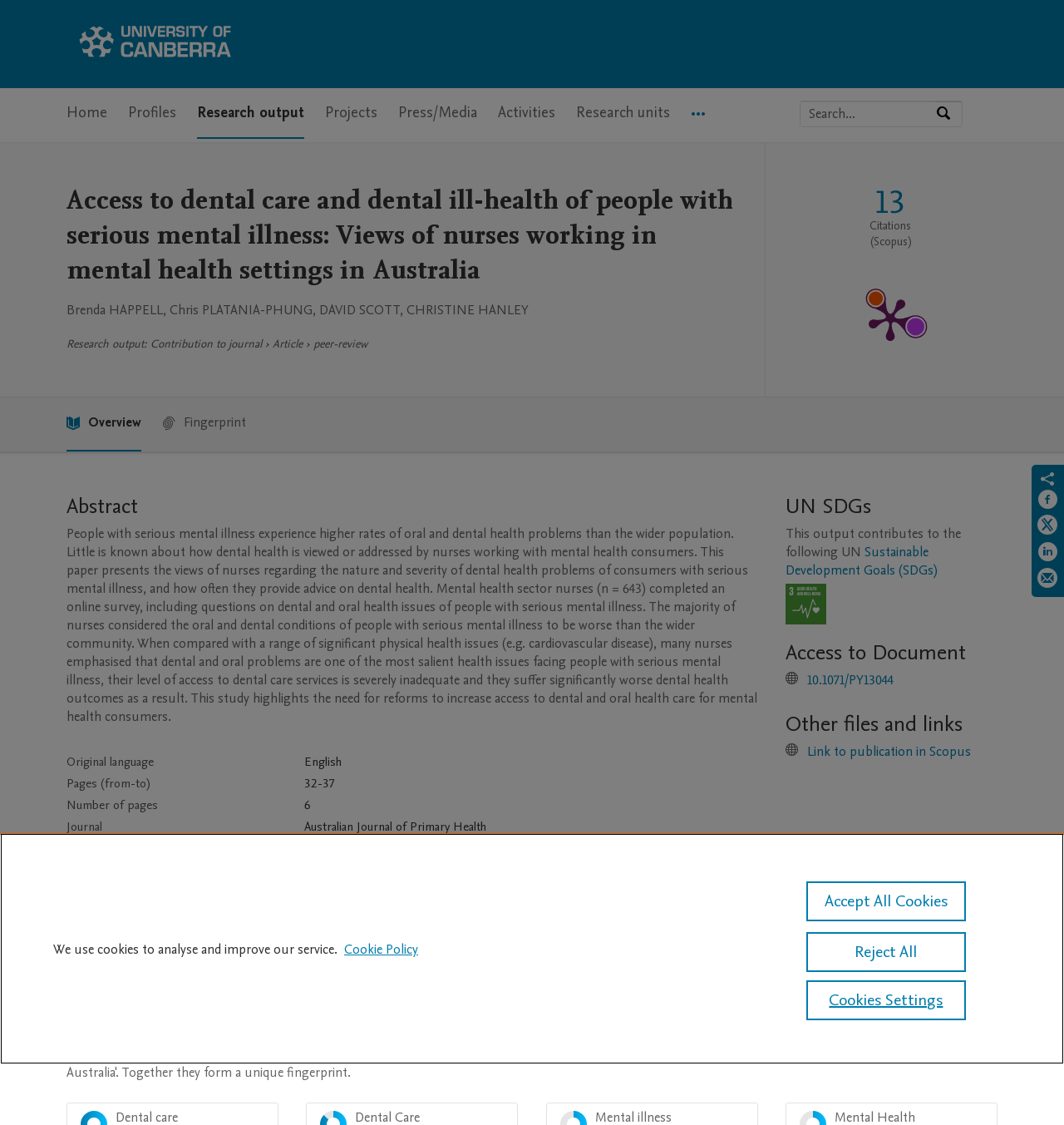Determine the bounding box coordinates of the element that should be clicked to execute the following command: "Access the article on Australian Journal of Primary Health".

[0.286, 0.727, 0.457, 0.742]